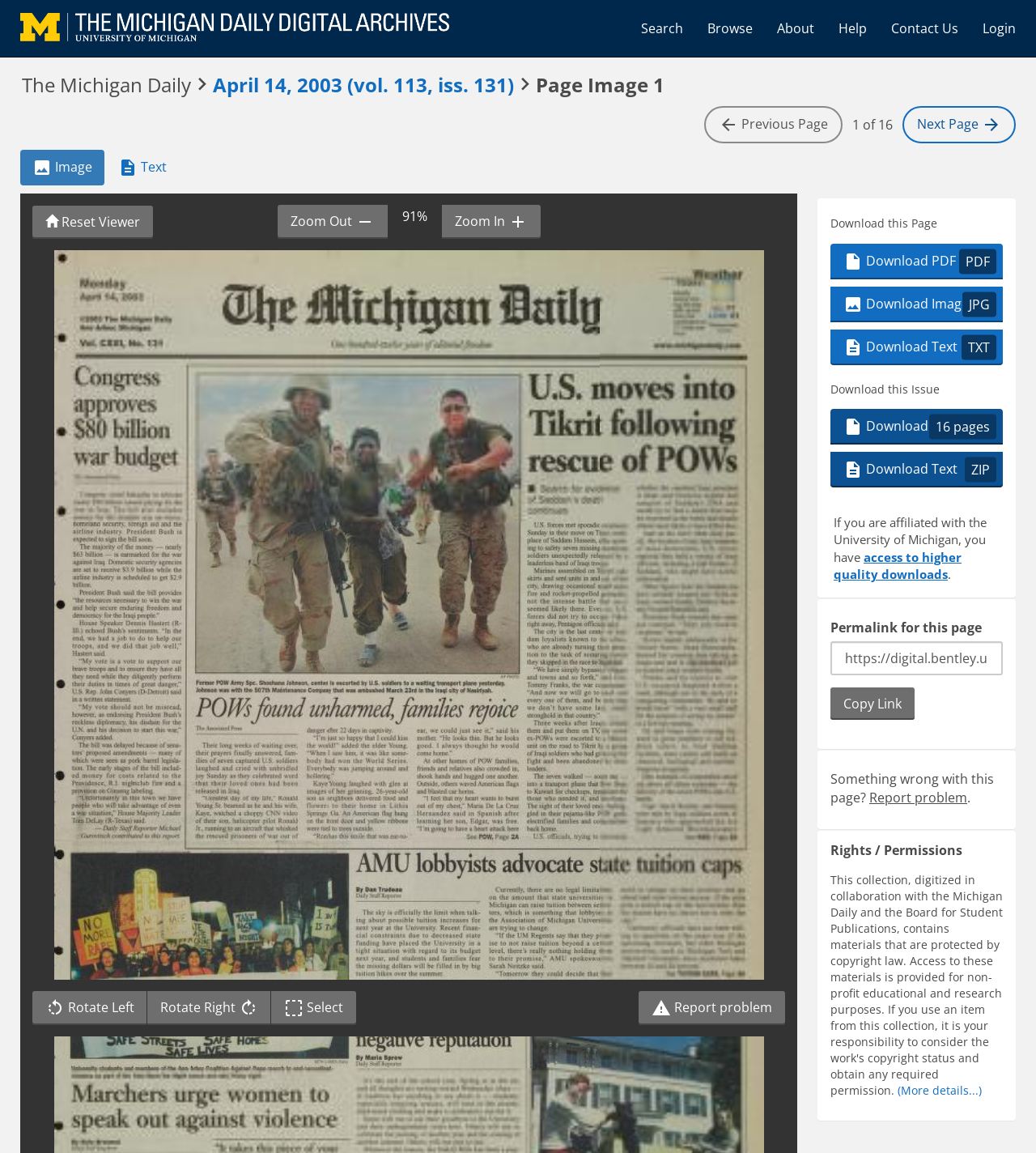Determine the bounding box coordinates of the target area to click to execute the following instruction: "Download this page as PDF."

[0.802, 0.211, 0.968, 0.242]